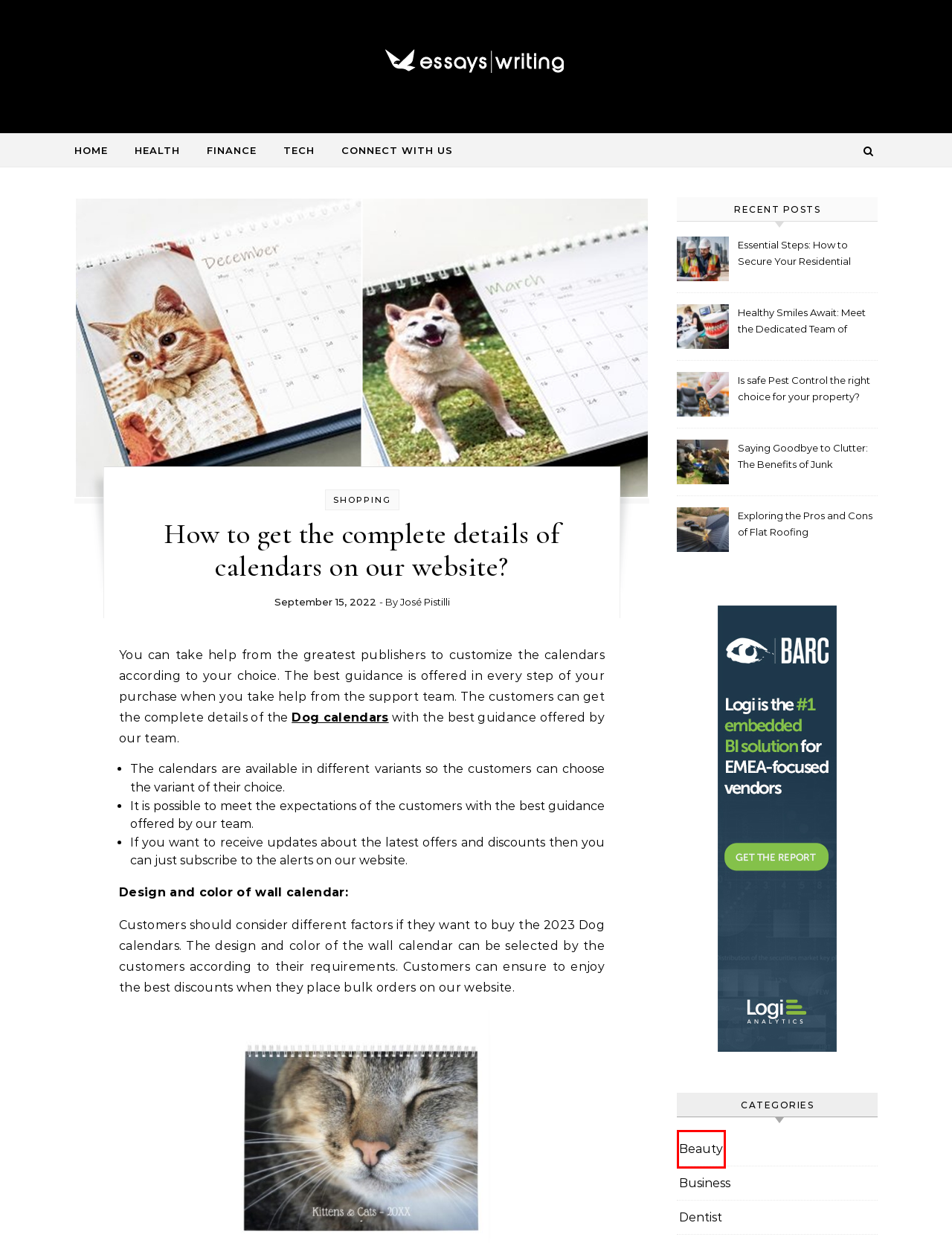Look at the screenshot of a webpage where a red rectangle bounding box is present. Choose the webpage description that best describes the new webpage after clicking the element inside the red bounding box. Here are the candidates:
A. Essential Steps: How to Secure Your Residential Contractor License – Custom Essays Writing
B. Shopping – Custom Essays Writing
C. Tech – Custom Essays Writing
D. Saying Goodbye to Clutter: The Benefits of Junk Removal – Custom Essays Writing
E. Business – Custom Essays Writing
F. Custom Essays Writing
G. Exploring the Pros and Cons of Flat Roofing – Custom Essays Writing
H. Beauty – Custom Essays Writing

H